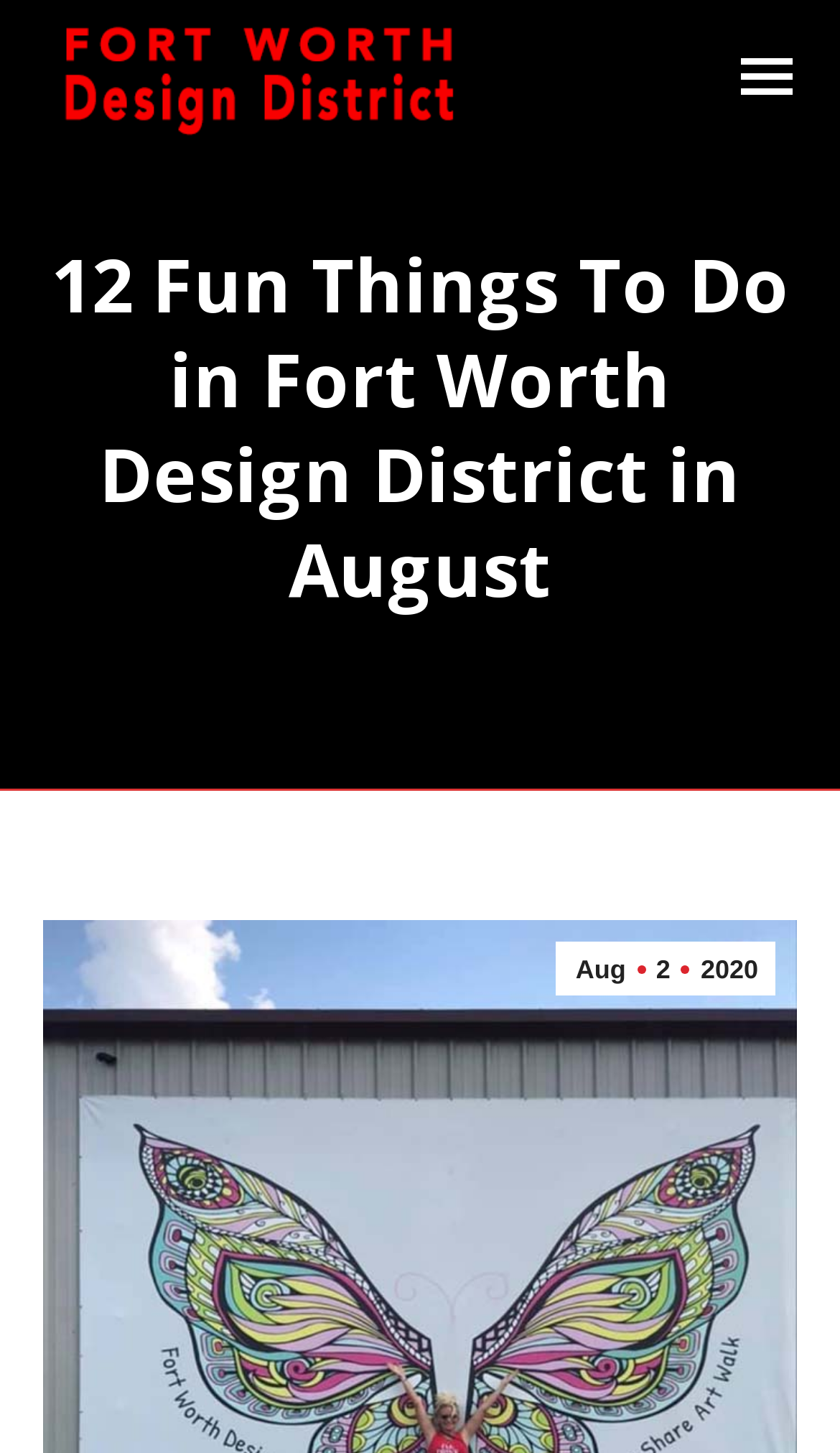What is the name of the district?
Please provide a comprehensive answer to the question based on the webpage screenshot.

I determined the answer by looking at the link element with the text 'Fort Worth Design District' and its corresponding image element, which suggests that it is the name of the district.